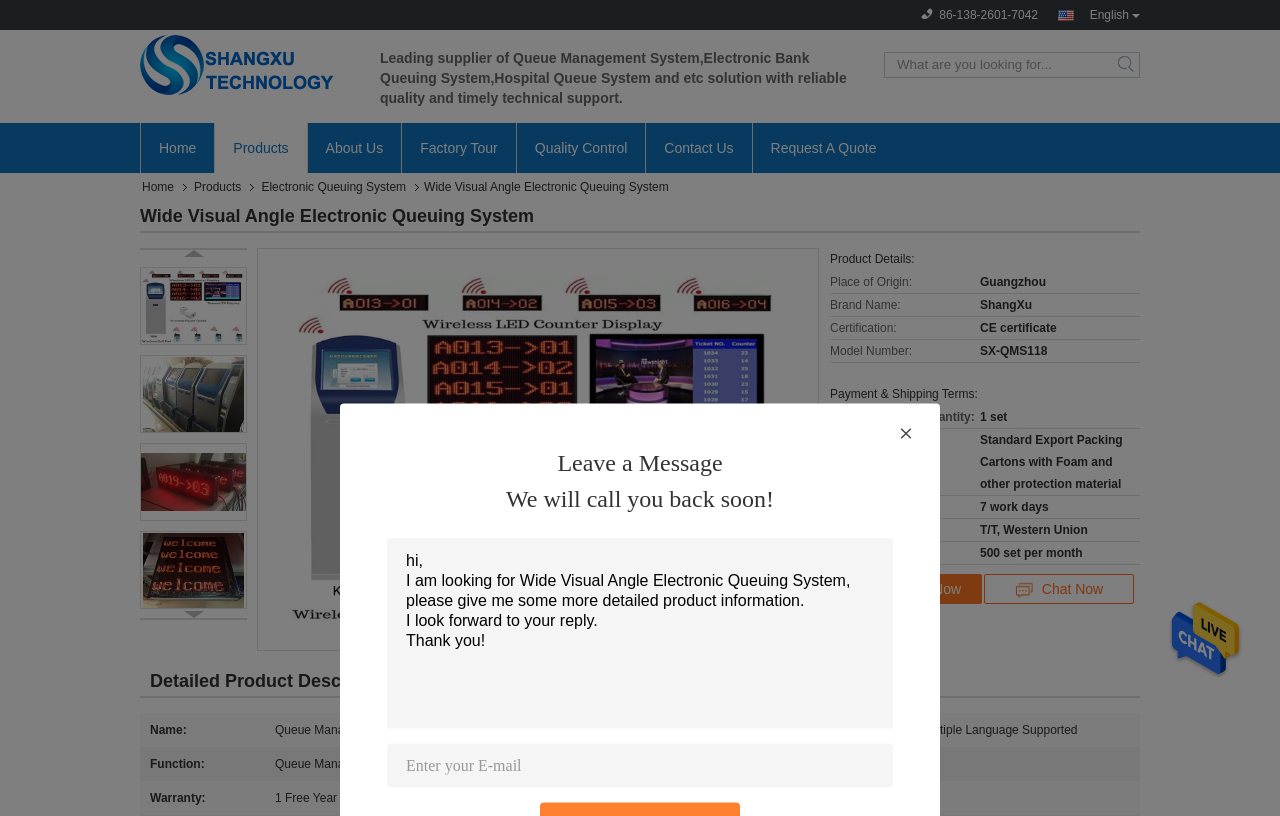Based on the element description: "Request A Quote", identify the bounding box coordinates for this UI element. The coordinates must be four float numbers between 0 and 1, listed as [left, top, right, bottom].

[0.602, 0.172, 0.685, 0.191]